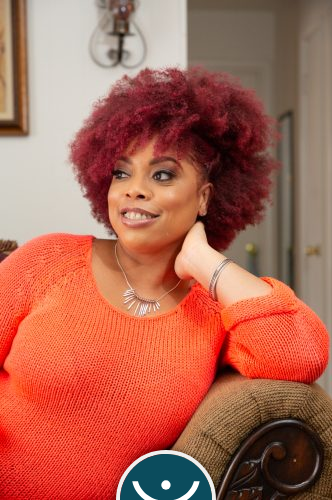Give an elaborate caption for the image.

The image features a woman with vibrant, curly red hair and a warm smile, exuding confidence and approachability. She is seated comfortably on a piece of furniture, wearing a bright orange sweater that adds to her cheerful demeanor. Her look is complemented by a stylish necklace that catches the light. The background suggests a cozy and welcoming indoor environment, with soft lighting and hints of decor that enhance the inviting atmosphere. This visual encapsulates a sense of comfort, self-assurance, and a lively personality. The image comes from a webpage titled "Deal…Heal…Surrender! – MyMentor," reflecting a theme of personal growth and mentorship.